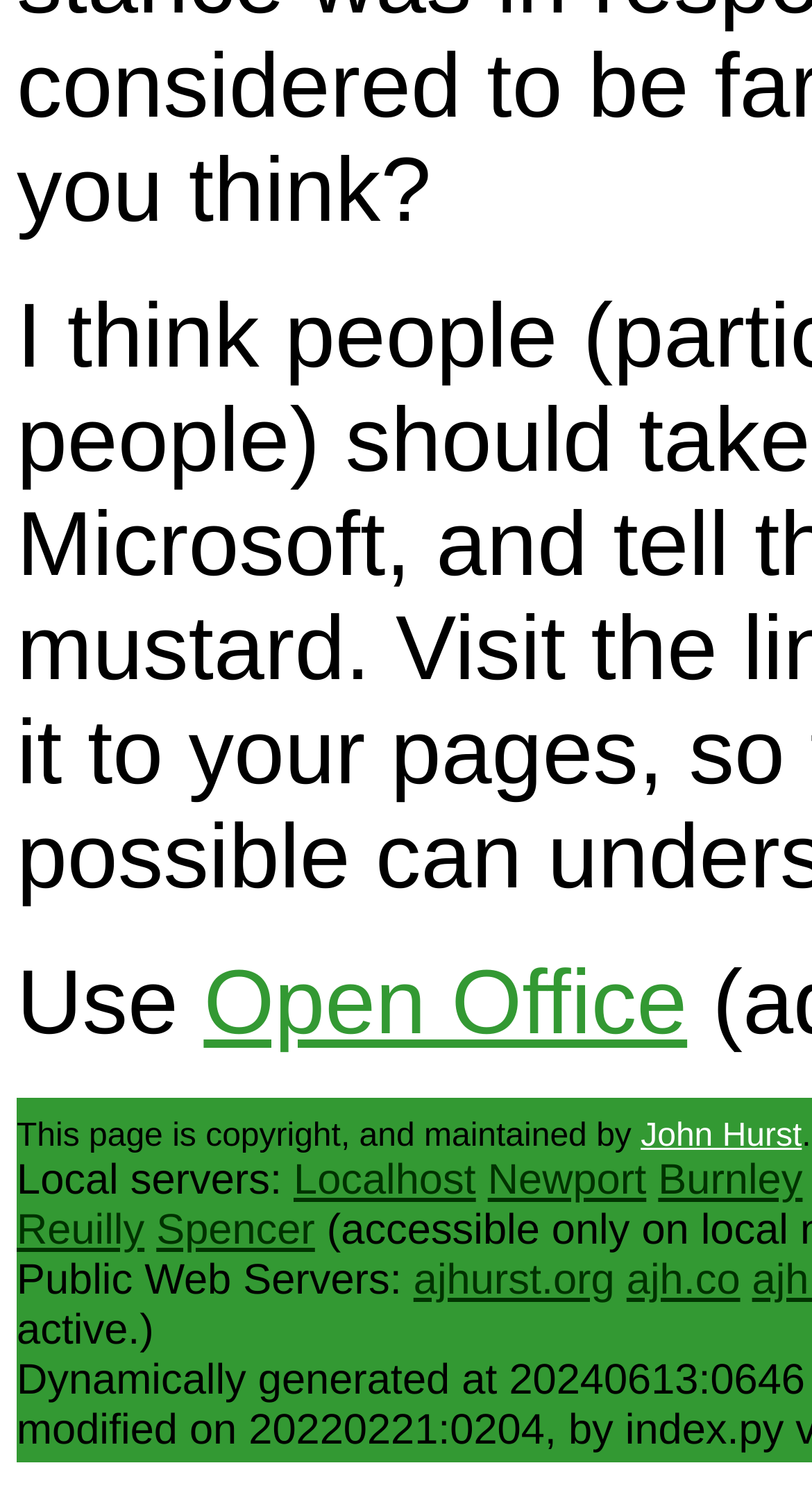Can you identify the bounding box coordinates of the clickable region needed to carry out this instruction: 'Go to the ABOUT page'? The coordinates should be four float numbers within the range of 0 to 1, stated as [left, top, right, bottom].

None